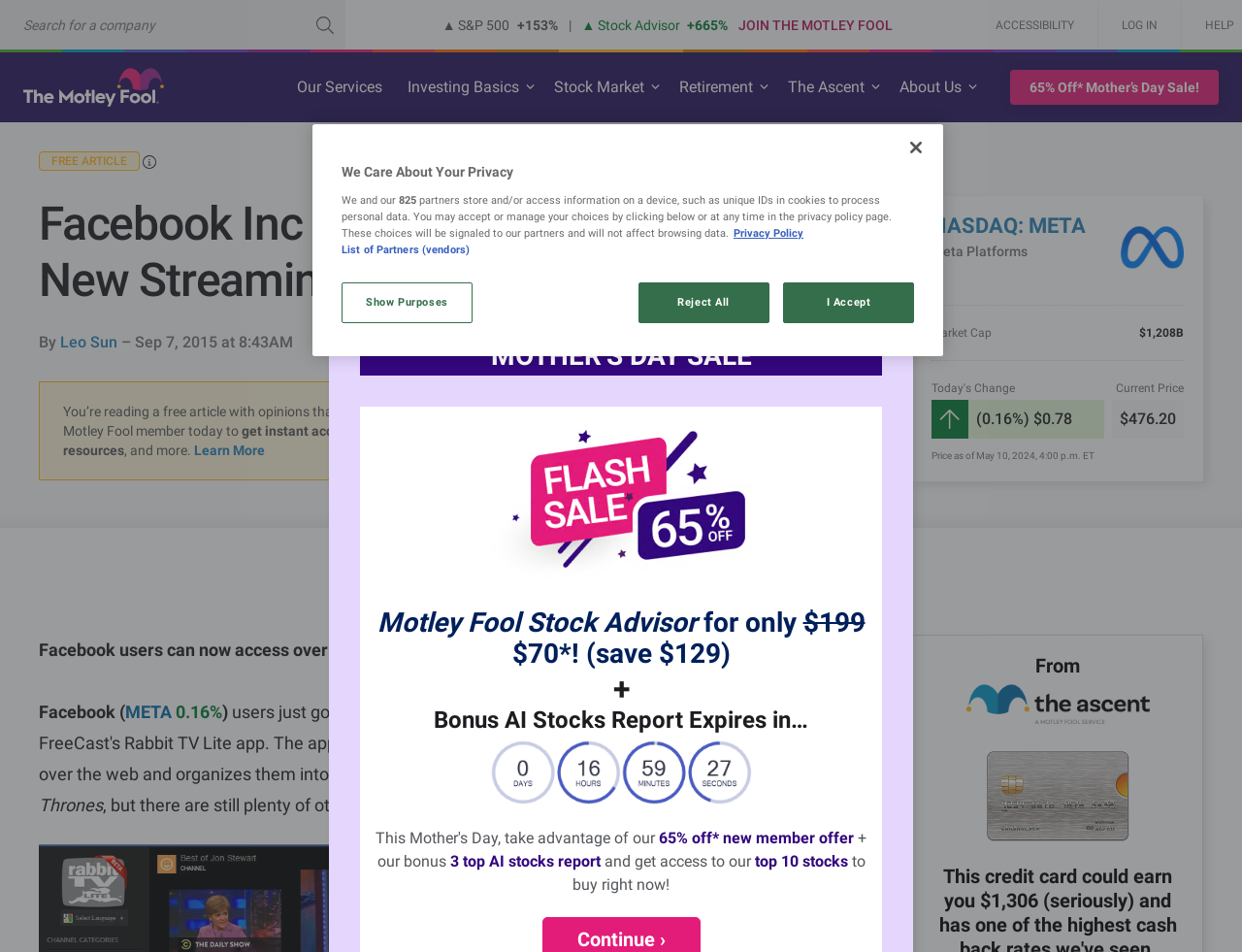Please find the bounding box coordinates of the element that you should click to achieve the following instruction: "Search for a company". The coordinates should be presented as four float numbers between 0 and 1: [left, top, right, bottom].

[0.0, 0.0, 0.278, 0.052]